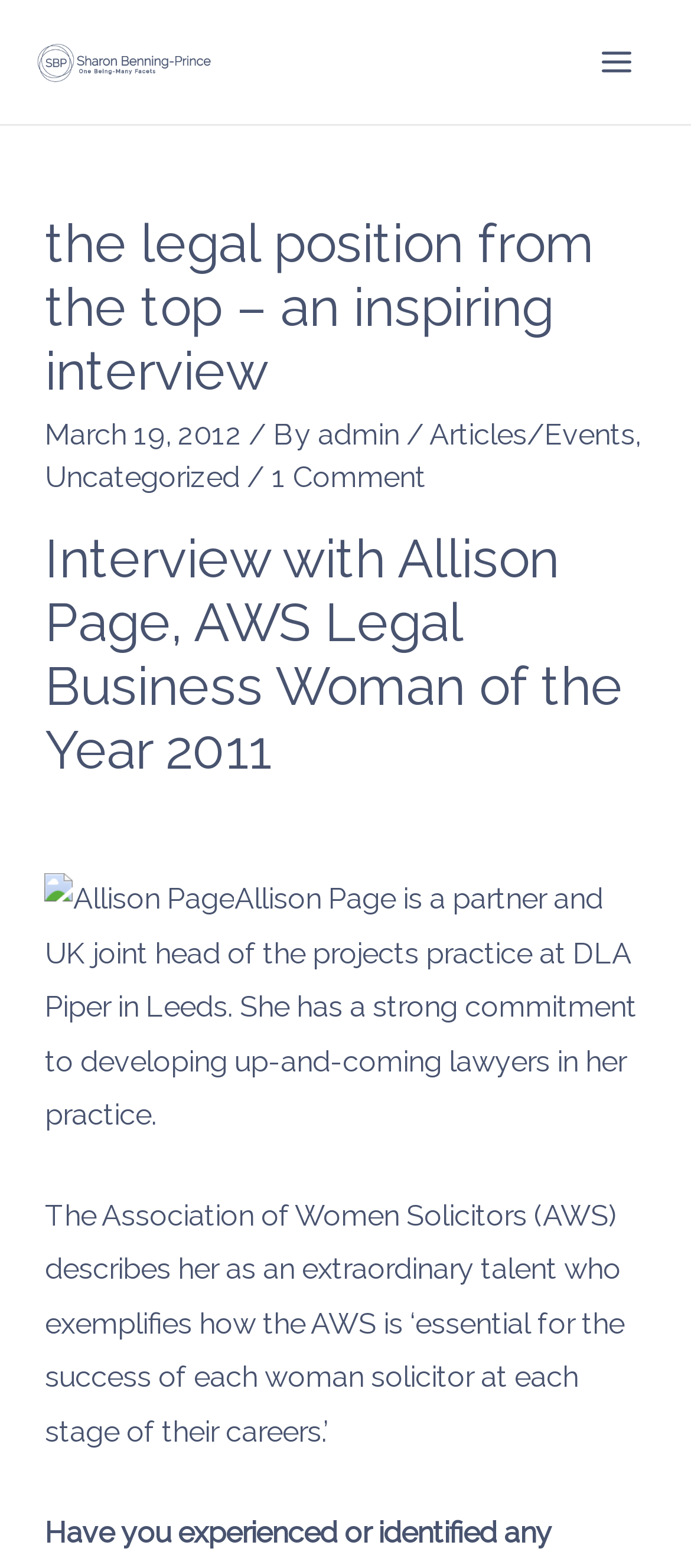From the webpage screenshot, predict the bounding box of the UI element that matches this description: "Main Menu".

[0.834, 0.014, 0.949, 0.065]